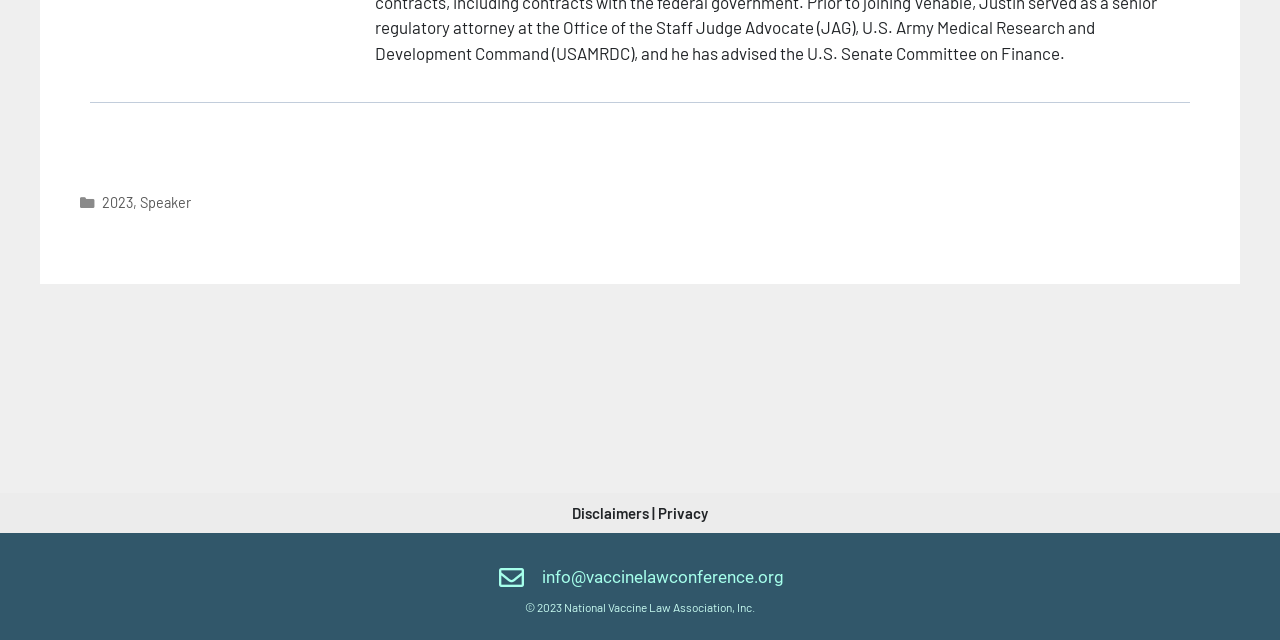Extract the bounding box coordinates of the UI element described by: "Speaker". The coordinates should include four float numbers ranging from 0 to 1, e.g., [left, top, right, bottom].

[0.109, 0.303, 0.149, 0.329]